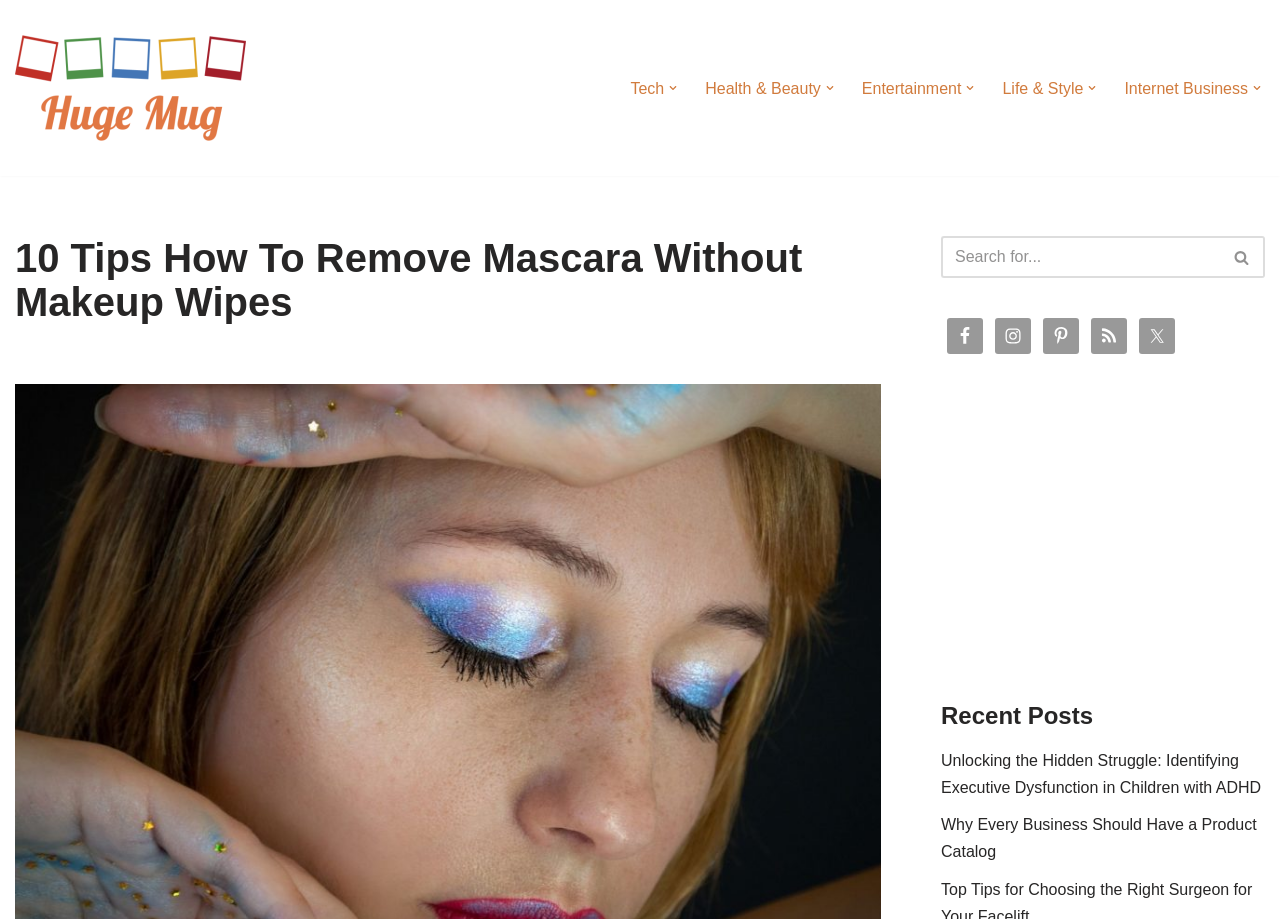What is the topic of the first recent post?
Answer the question in a detailed and comprehensive manner.

The topic of the first recent post can be found in the 'Recent Posts' section of the webpage, where it says 'Unlocking the Hidden Struggle: Identifying Executive Dysfunction in Children with ADHD'.